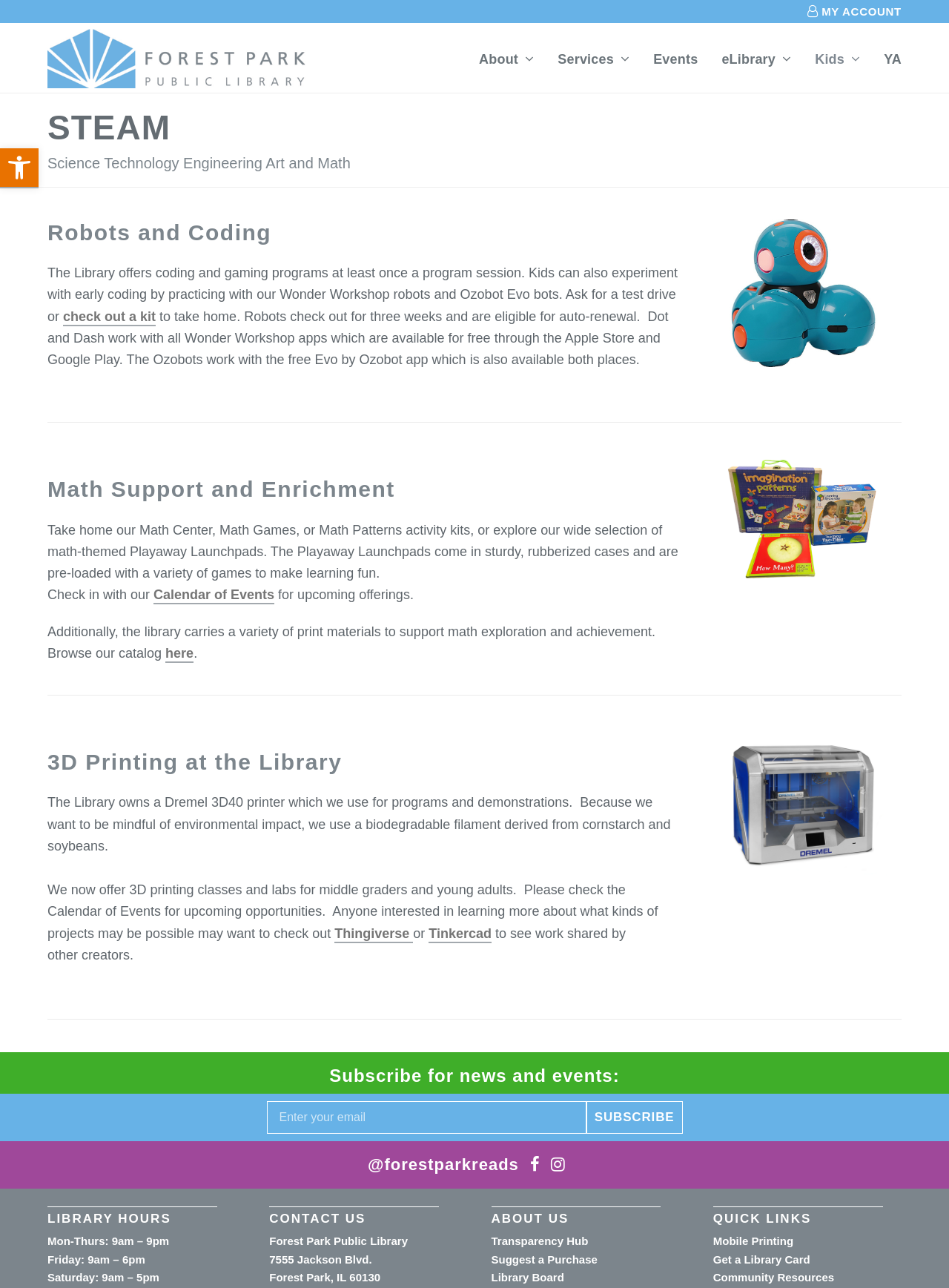Locate the bounding box coordinates of the element that should be clicked to fulfill the instruction: "Open the Accessibility Tools".

[0.0, 0.115, 0.041, 0.146]